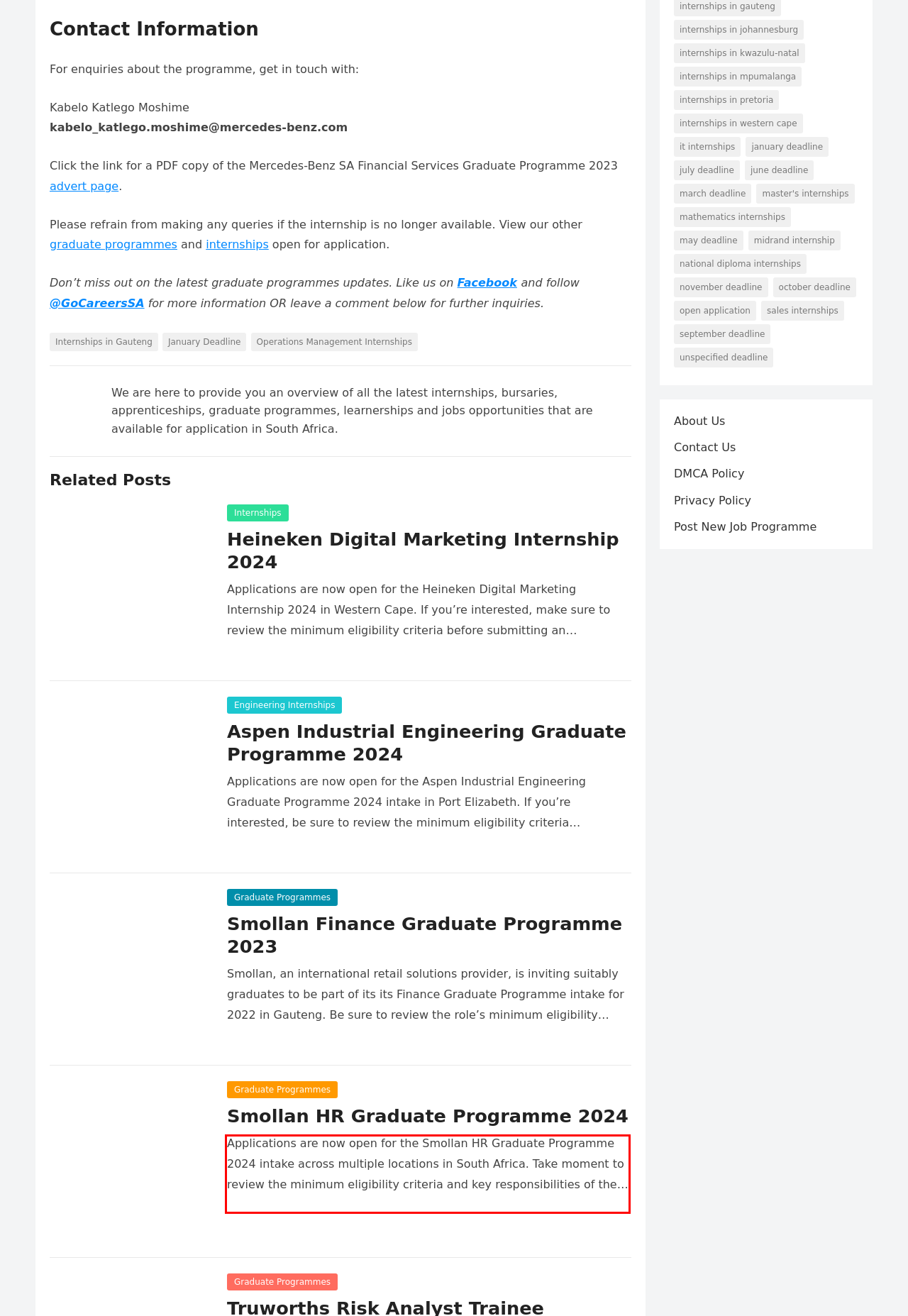Identify and transcribe the text content enclosed by the red bounding box in the given screenshot.

Applications are now open for the Smollan HR Graduate Programme 2024 intake across multiple locations in South Africa. Take moment to review the minimum eligibility criteria and key responsibilities of the role if you wish to apply.